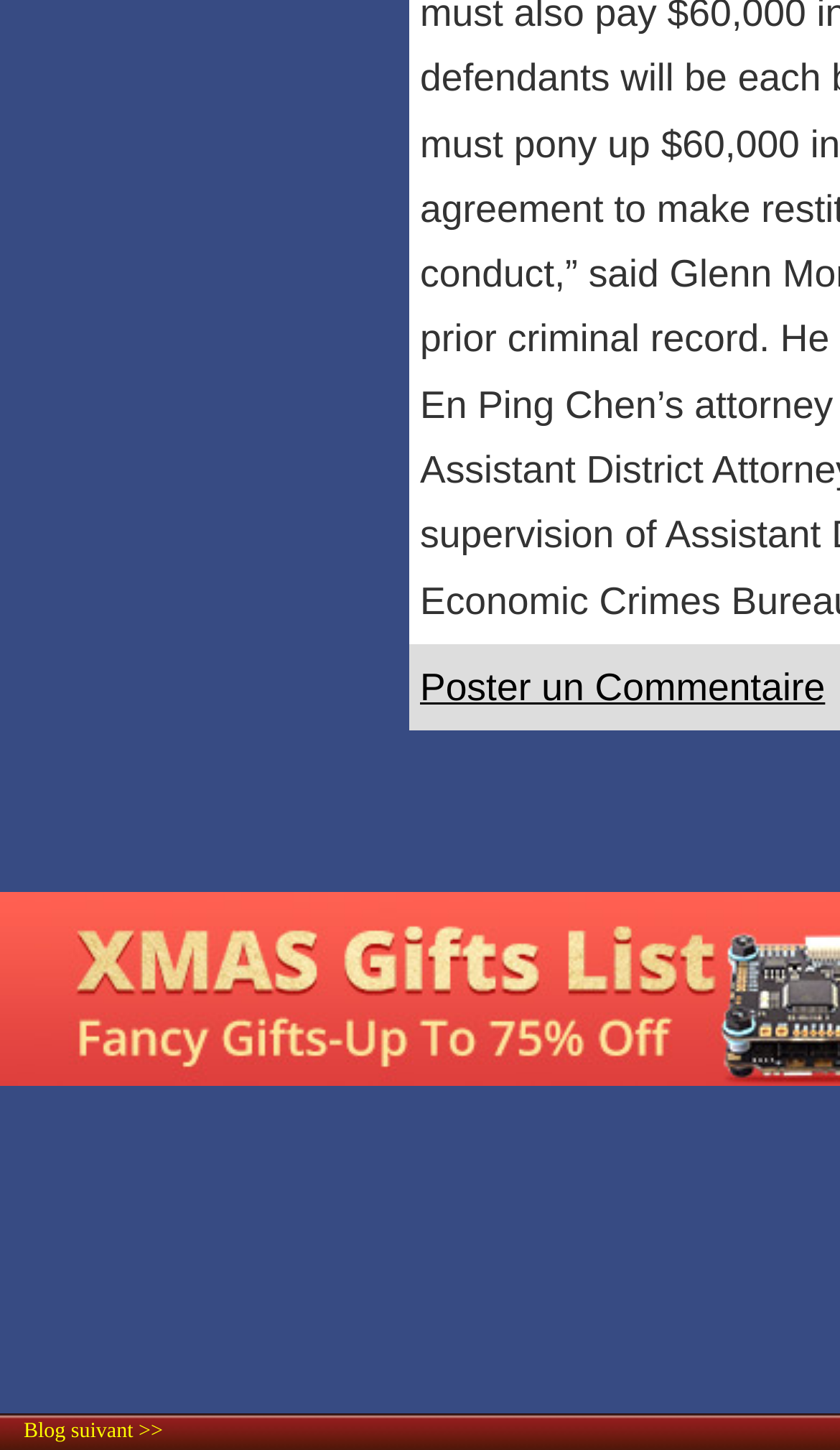Determine the bounding box for the UI element as described: "Poster un Commentaire". The coordinates should be represented as four float numbers between 0 and 1, formatted as [left, top, right, bottom].

[0.5, 0.459, 0.982, 0.489]